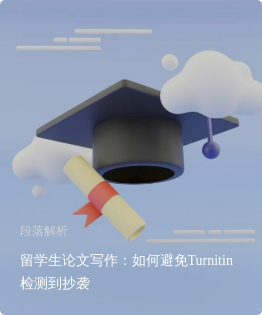Convey all the details present in the image.

The image features a stylized representation of a graduation cap floating above a diploma, emphasizing themes of education and academic honesty. Surrounding the cap are soft, whimsical clouds, which add a light-hearted touch. The caption overlay reads, "留学生论文写作：如何避免Turnitin检测到抄袭," translating to "International Students' Academic Writing: How to Avoid Turnitin Detection of Plagiarism." This suggests that the content is aimed at helping students navigate the complexities of academic writing while avoiding issues related to plagiarism detection. The design and title create an engaging visual that resonates with students seeking guidance in their writing endeavors.